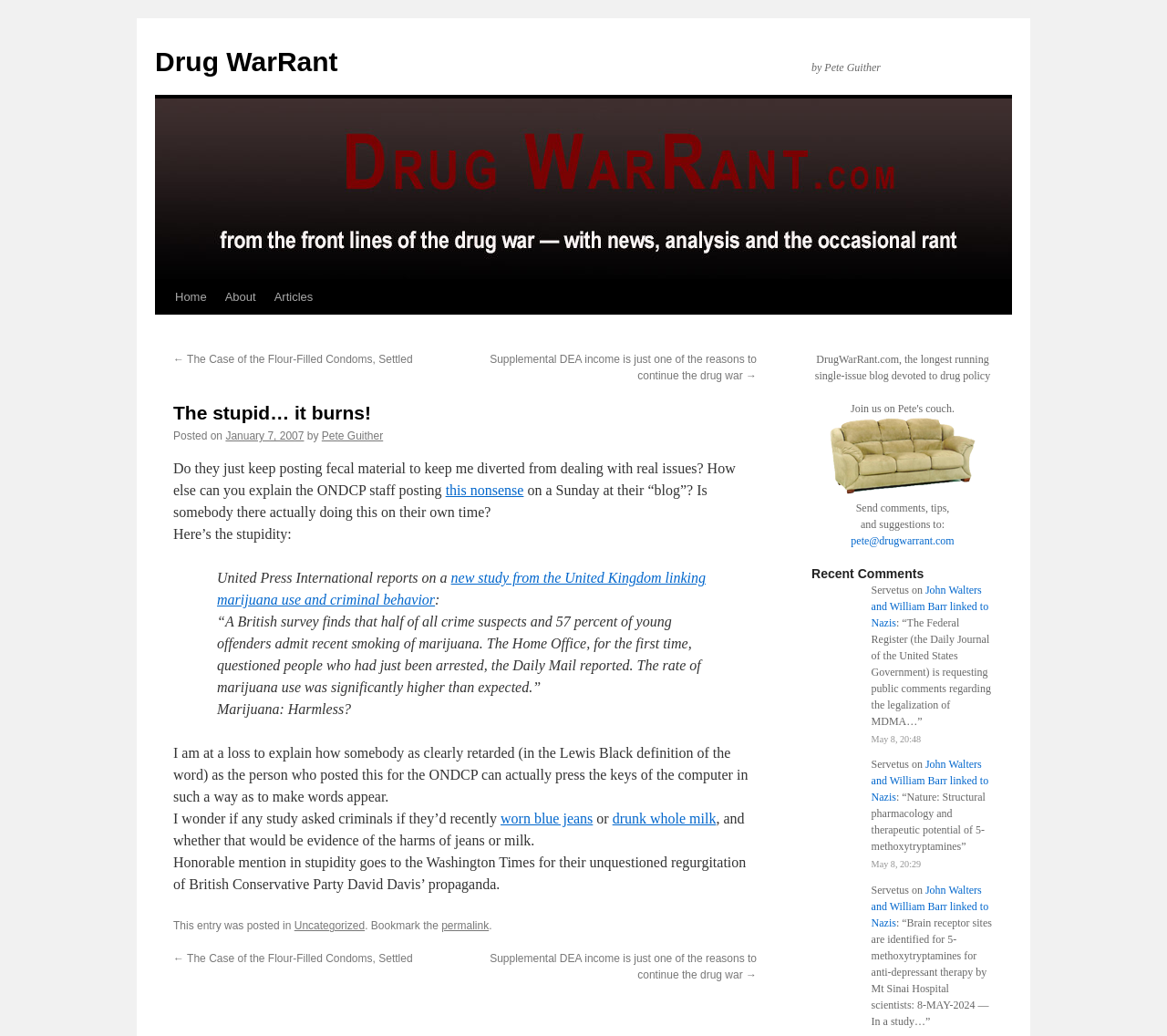Find the headline of the webpage and generate its text content.

The stupid… it burns!